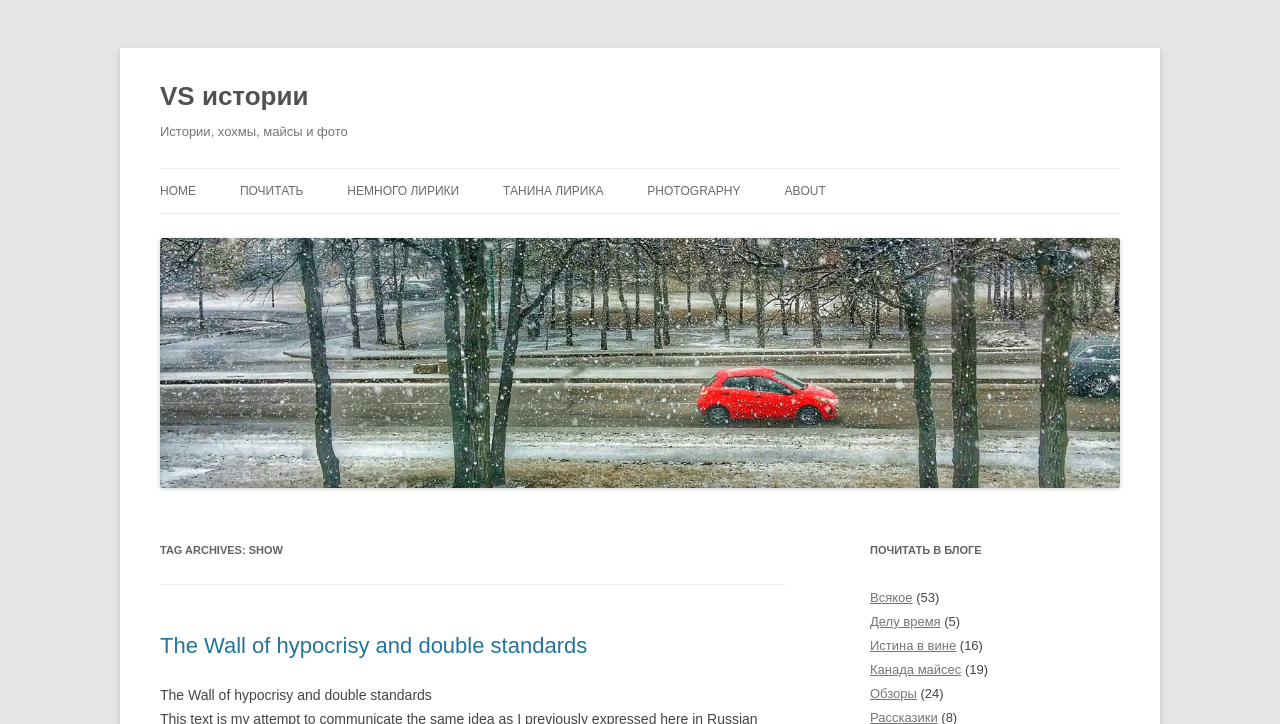Highlight the bounding box coordinates of the element you need to click to perform the following instruction: "read the wall of hypocrisy and double standards."

[0.125, 0.874, 0.459, 0.909]